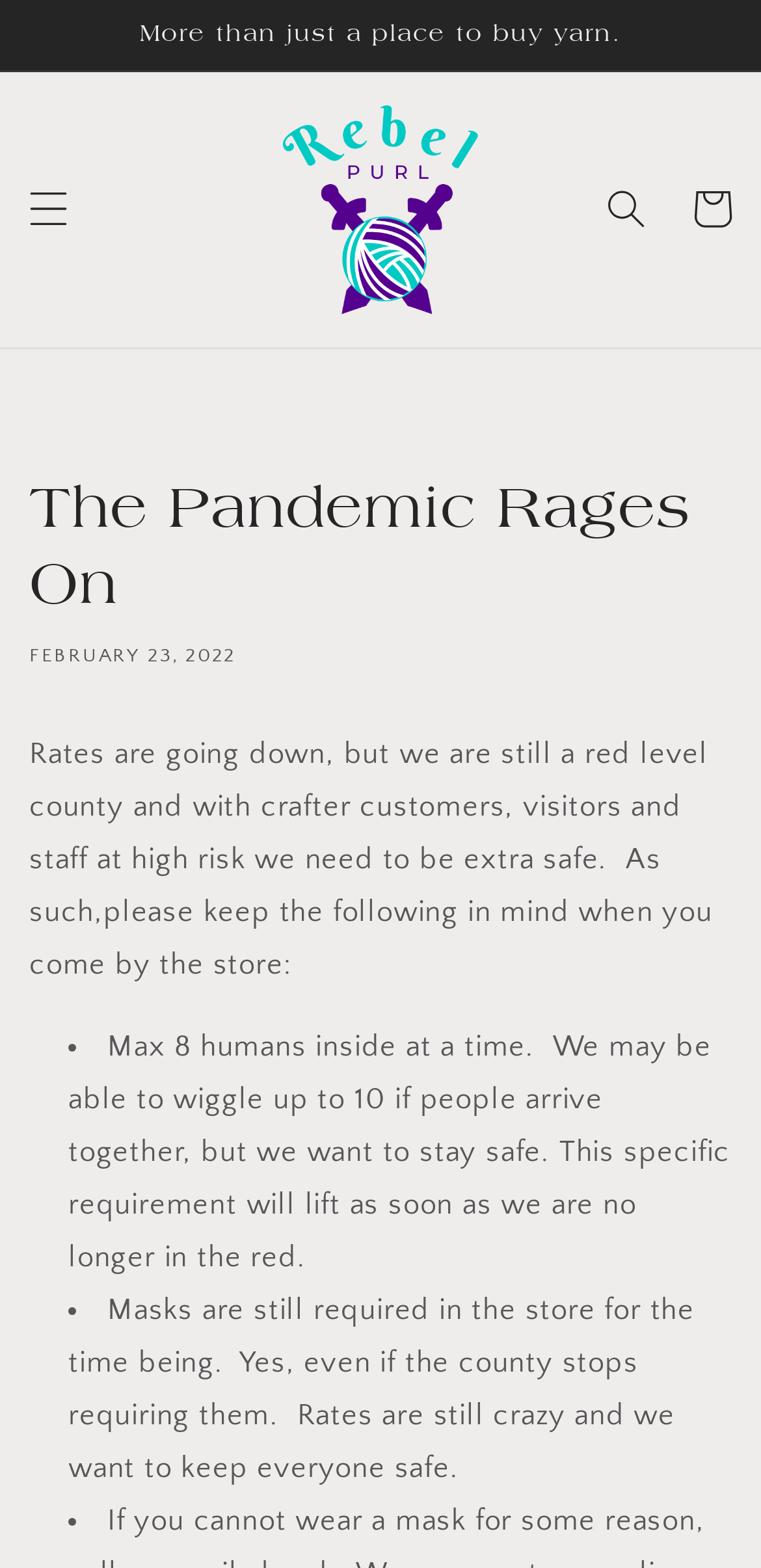Please determine the bounding box coordinates, formatted as (top-left x, top-left y, bottom-right x, bottom-right y), with all values as floating point numbers between 0 and 1. Identify the bounding box of the region described as: aria-label="Search"

[0.767, 0.106, 0.879, 0.161]